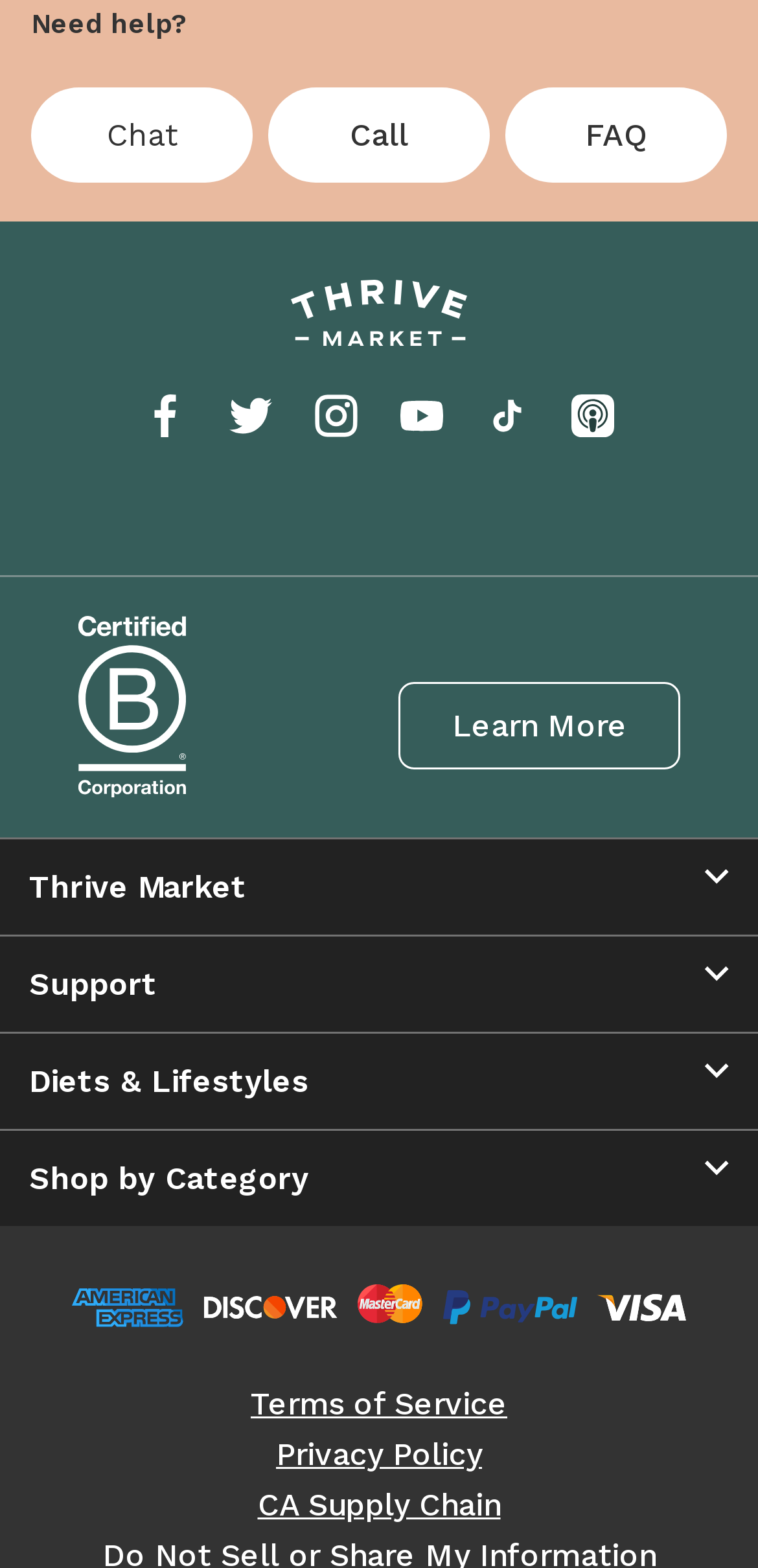Can you pinpoint the bounding box coordinates for the clickable element required for this instruction: "Apply filters"? The coordinates should be four float numbers between 0 and 1, i.e., [left, top, right, bottom].

None